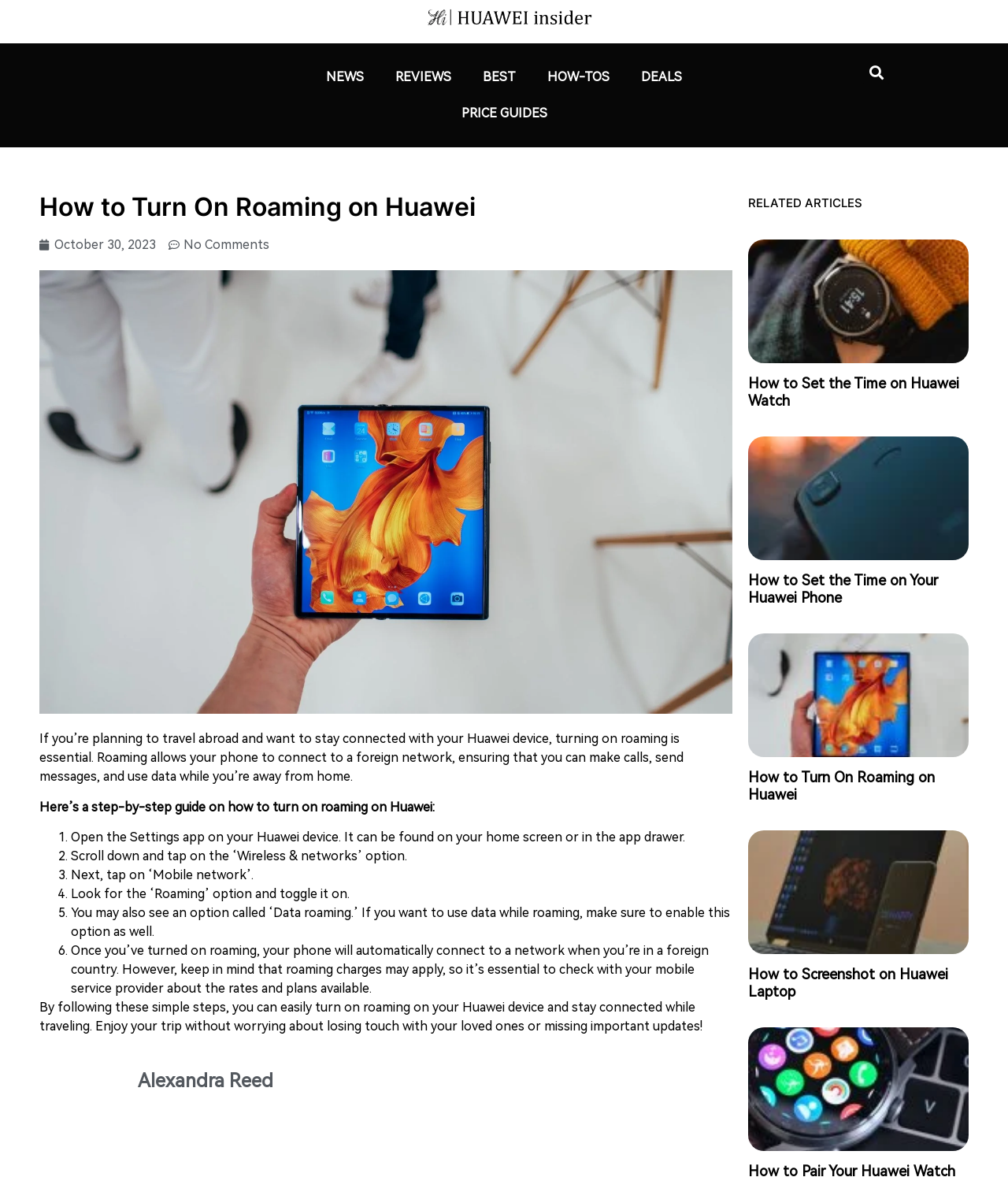What may apply when using roaming on Huawei?
Please provide a single word or phrase in response based on the screenshot.

Roaming charges